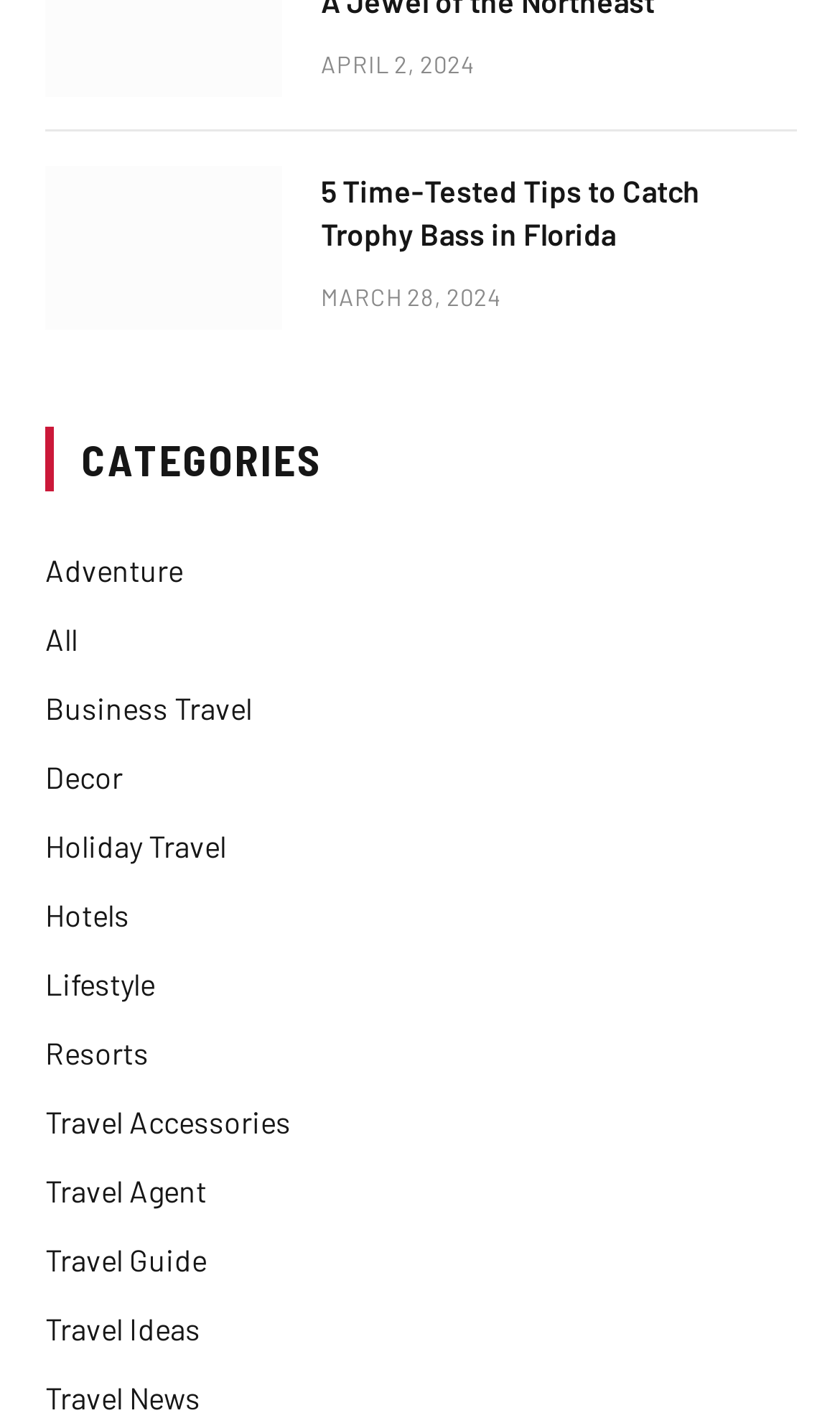Look at the image and write a detailed answer to the question: 
What is the date of the first article?

I looked at the first article section and found the date 'APRIL 2, 2024' next to the time element, which indicates the publication date of the article.